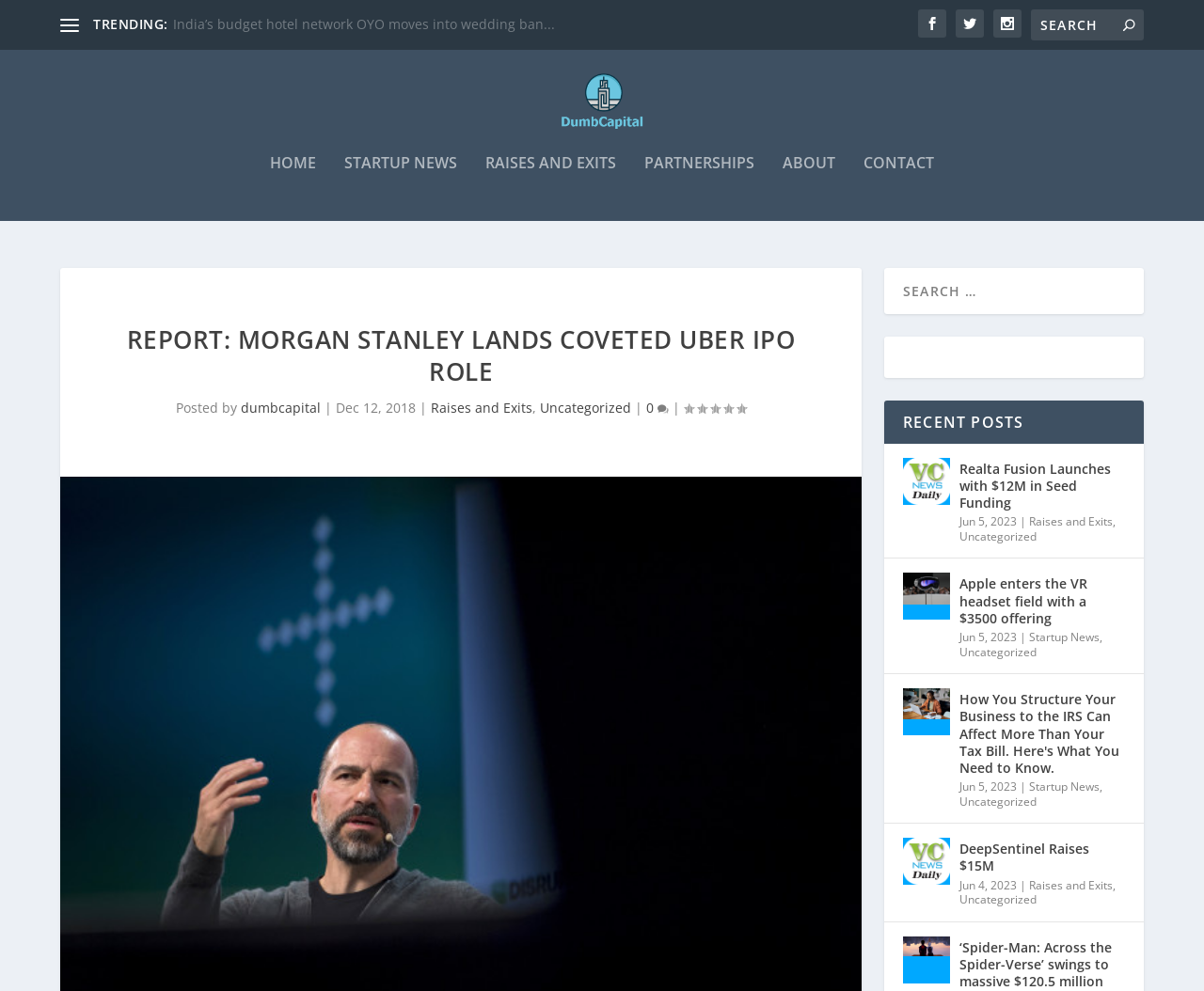Identify the bounding box coordinates necessary to click and complete the given instruction: "Read the report about Morgan Stanley and Uber IPO".

[0.097, 0.316, 0.669, 0.39]